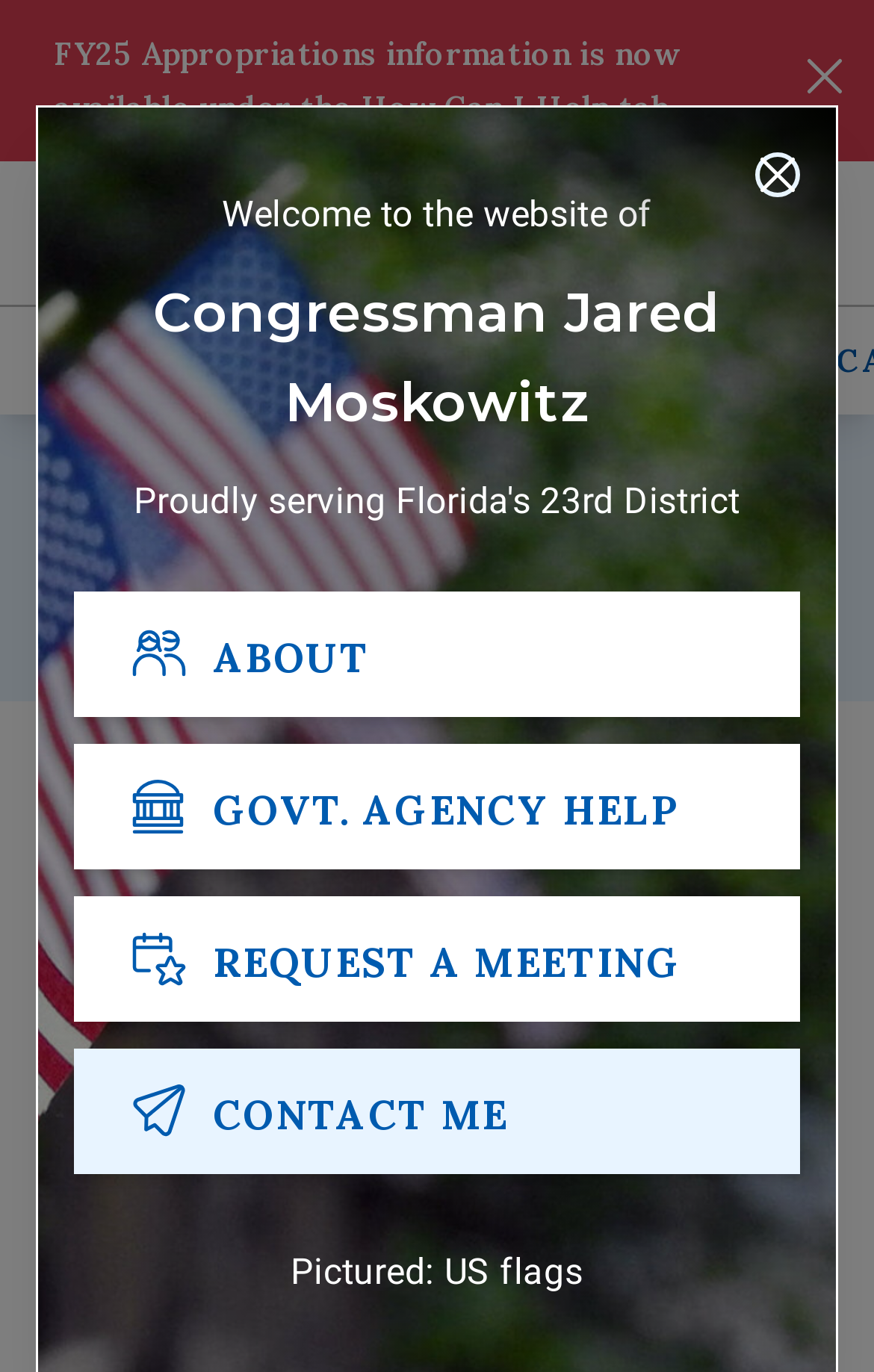Summarize the webpage with intricate details.

The webpage is about Congressman Jared Moskowitz, with a focus on his recent announcement of two local high school students as winners of the Congressional App Challenge. 

At the top right corner, there is a "Close" button. Below it, there is a heading that reads "Welcome to the website of Congressman Jared Moskowitz". 

On the top left, there is a section that displays the congressman's name and the district he serves, which is the 23rd district. 

Below this section, there are four buttons aligned horizontally, labeled "ABOUT", "GOVT. AGENCY HELP", "REQUEST A MEETING", and "CONTACT ME". Each button has a generic label with the same text. 

Further down, there is a heading that announces the availability of FY25 Appropriations information under the "How Can I Help" tab. 

On the top right corner, there is another "close" button. Below it, there are two links, "Home" and "Contact Me". 

There is a horizontal separator line below these links. 

Below the separator line, there are three buttons aligned horizontally, labeled "Search", "ABOUT", and "KEY ISSUES". 

To the right of the "KEY ISSUES" button, there are three links, "Resources", "Press", and three social media sharing links. 

At the bottom of the page, there is a static text that describes an image, "Pictured: US flags".